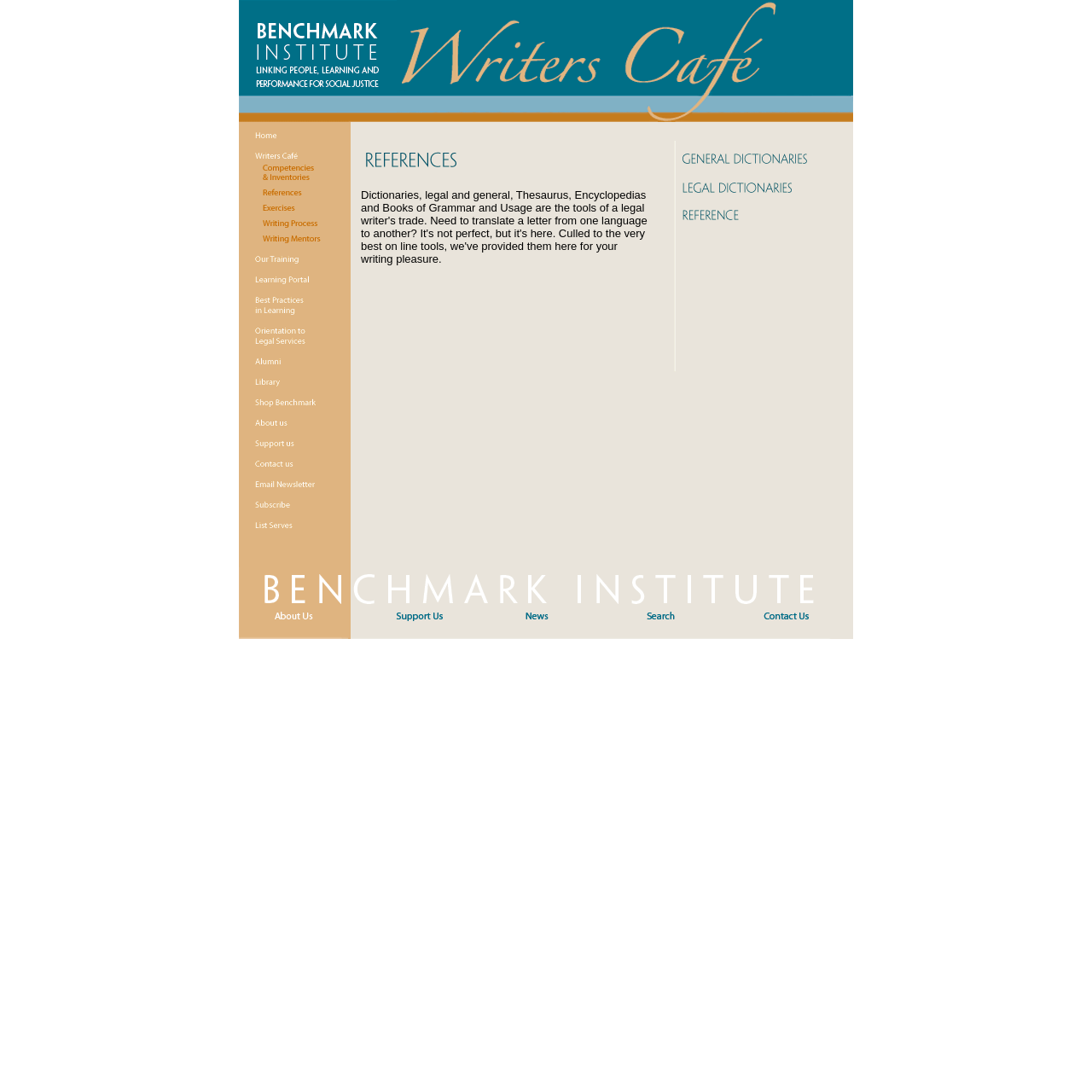Based on the image, give a detailed response to the question: What type of image is located at [0.219, 0.0, 0.781, 0.112]?

The image is located at the top of the webpage, and its position and size suggest that it is a logo or a header image. The fact that it is located in a table cell with no accompanying text also supports this conclusion.